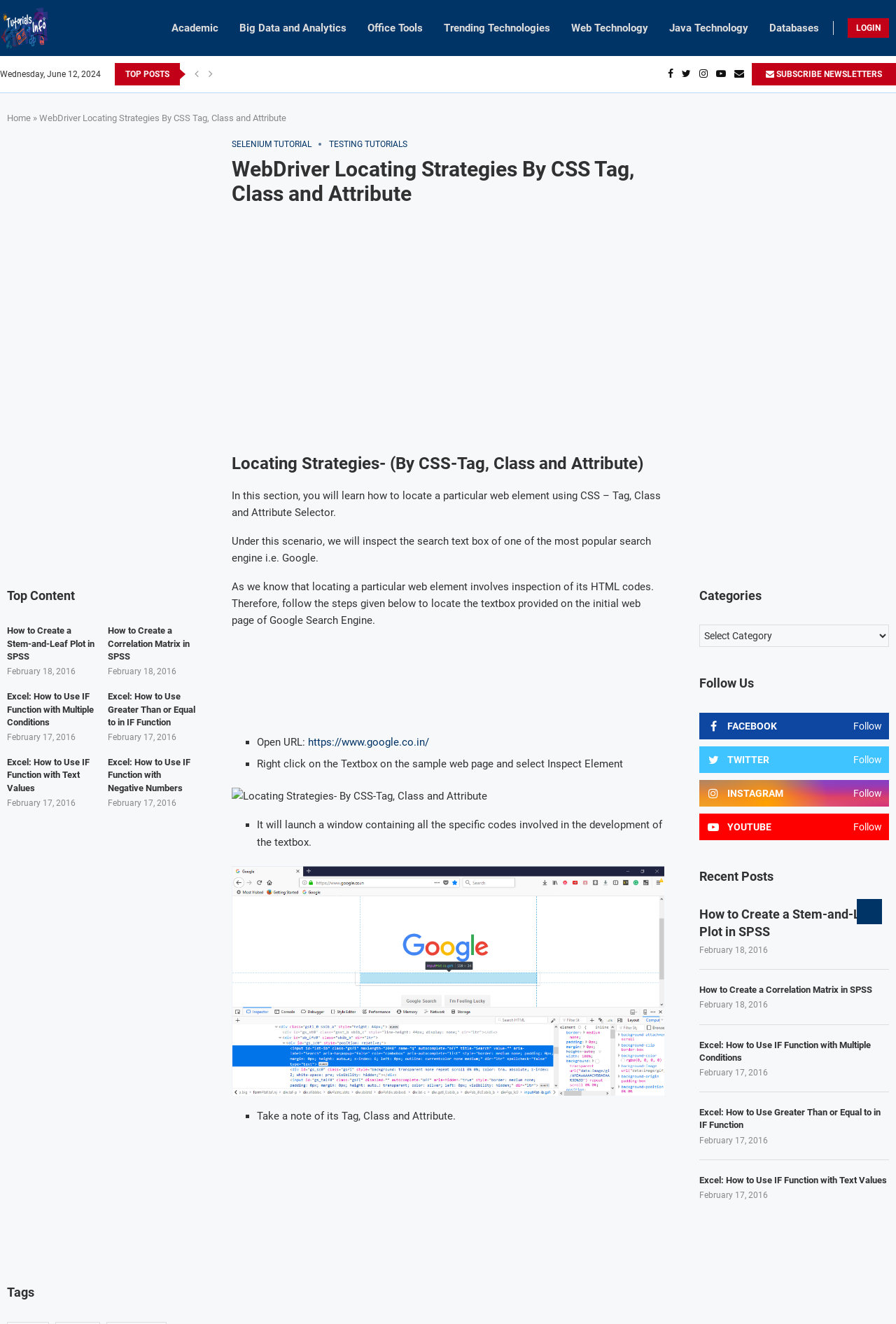Please respond to the question using a single word or phrase:
What is the purpose of inspecting HTML codes?

To locate a particular web element